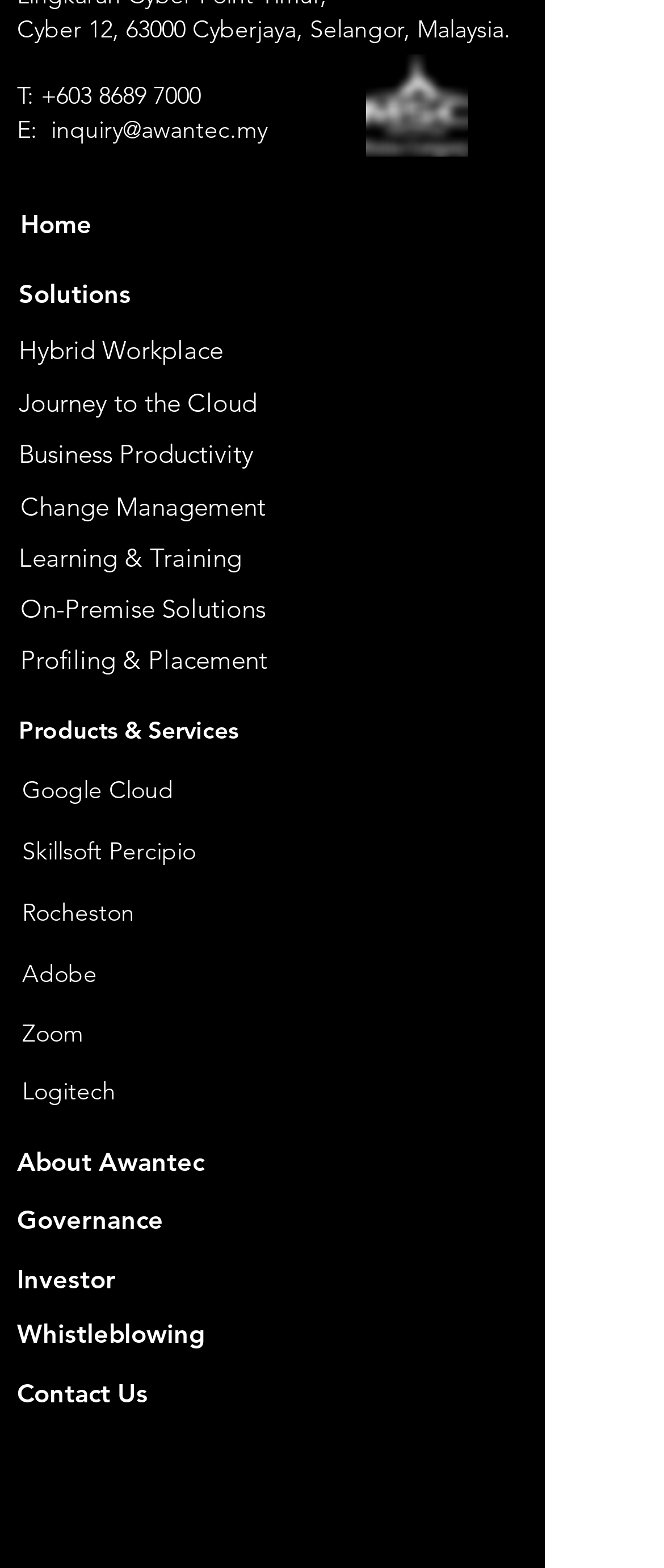Please identify the bounding box coordinates for the region that you need to click to follow this instruction: "Send an email to inquiry@awantec.my".

[0.077, 0.073, 0.403, 0.092]